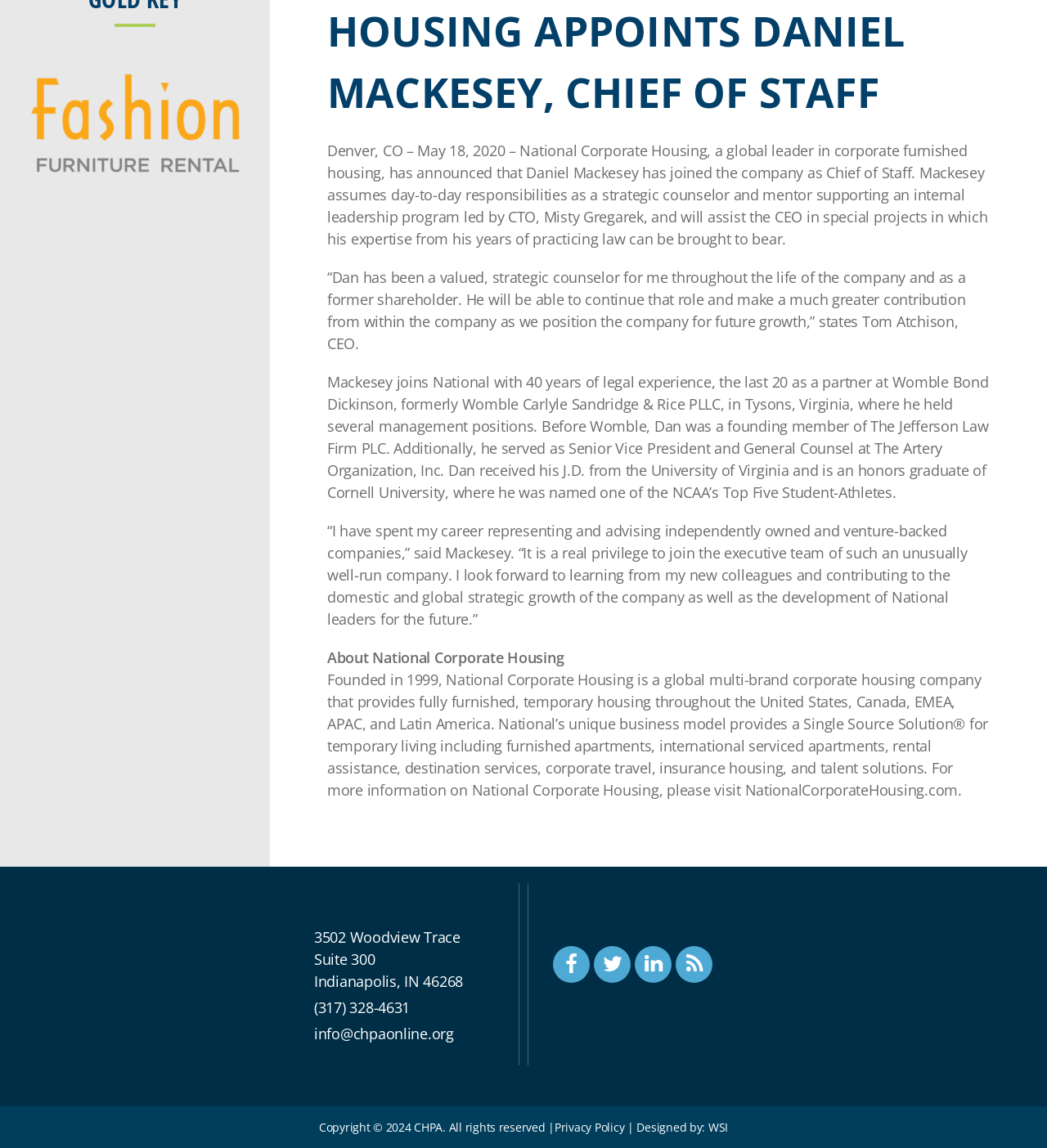Given the element description, predict the bounding box coordinates in the format (top-left x, top-left y, bottom-right x, bottom-right y), using floating point numbers between 0 and 1: Designed by: WSI

[0.608, 0.975, 0.695, 0.988]